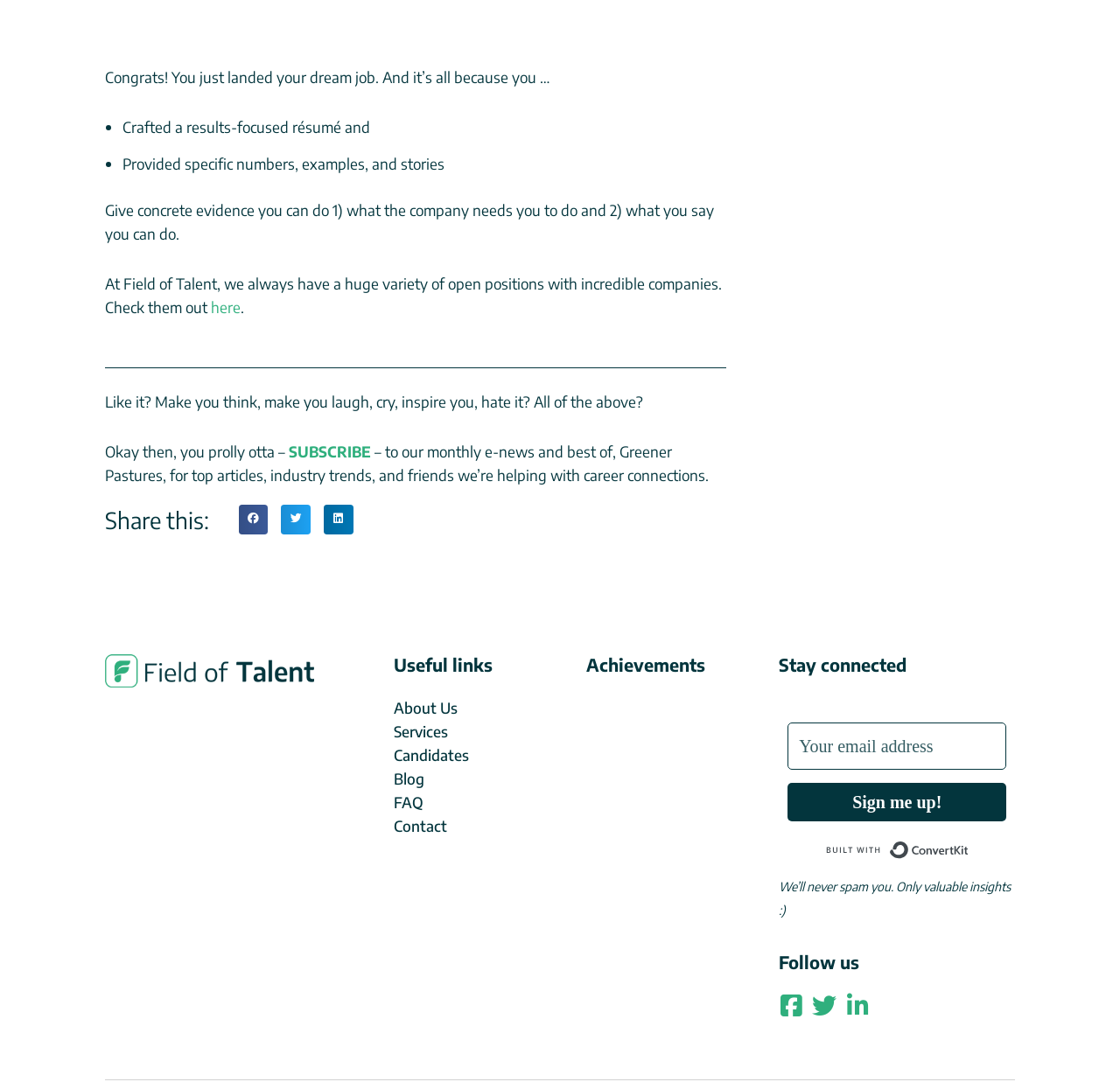From the screenshot, find the bounding box of the UI element matching this description: "Blog". Supply the bounding box coordinates in the form [left, top, right, bottom], each a float between 0 and 1.

[0.351, 0.704, 0.477, 0.726]